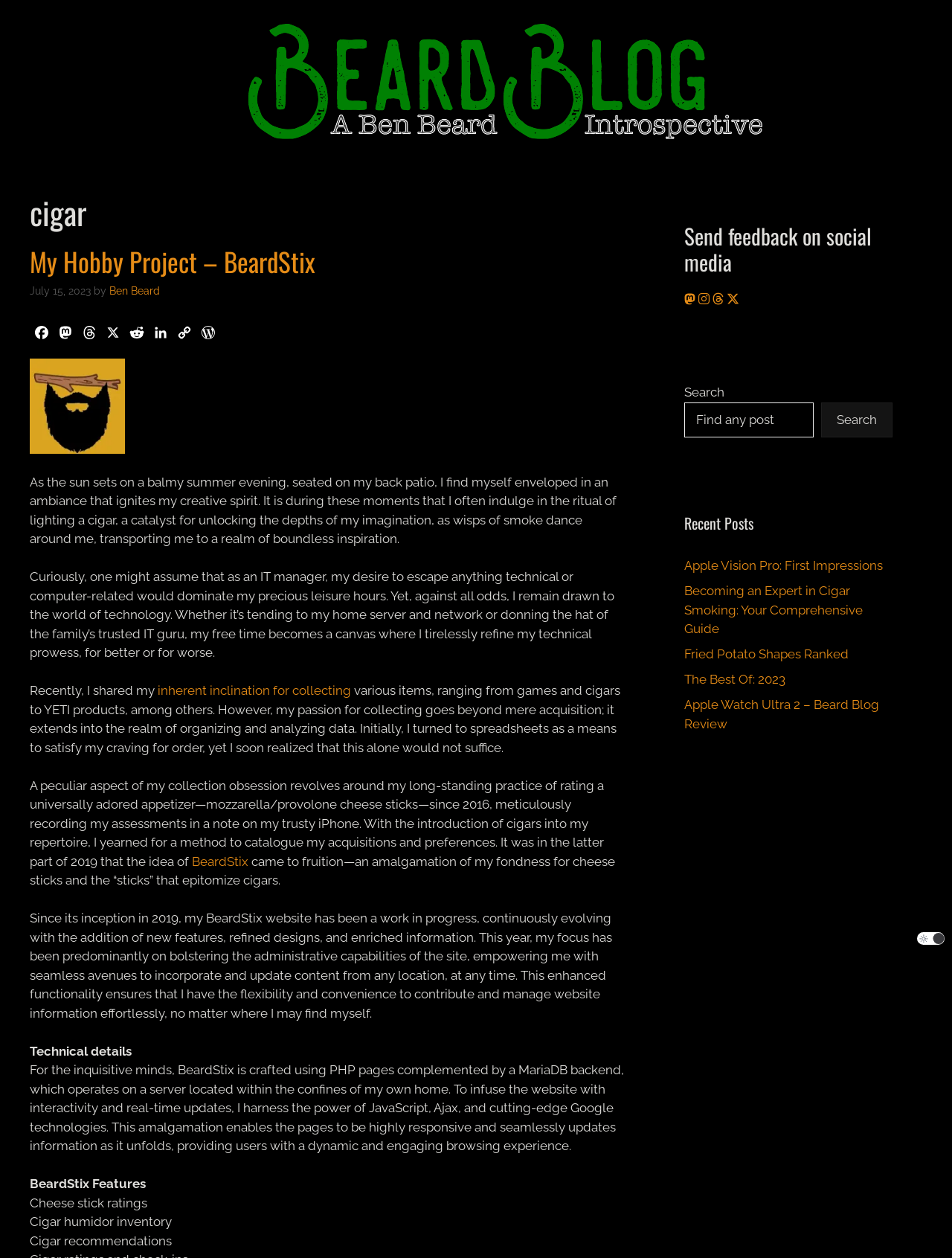Provide a single word or phrase to answer the given question: 
How many social media links are there?

7